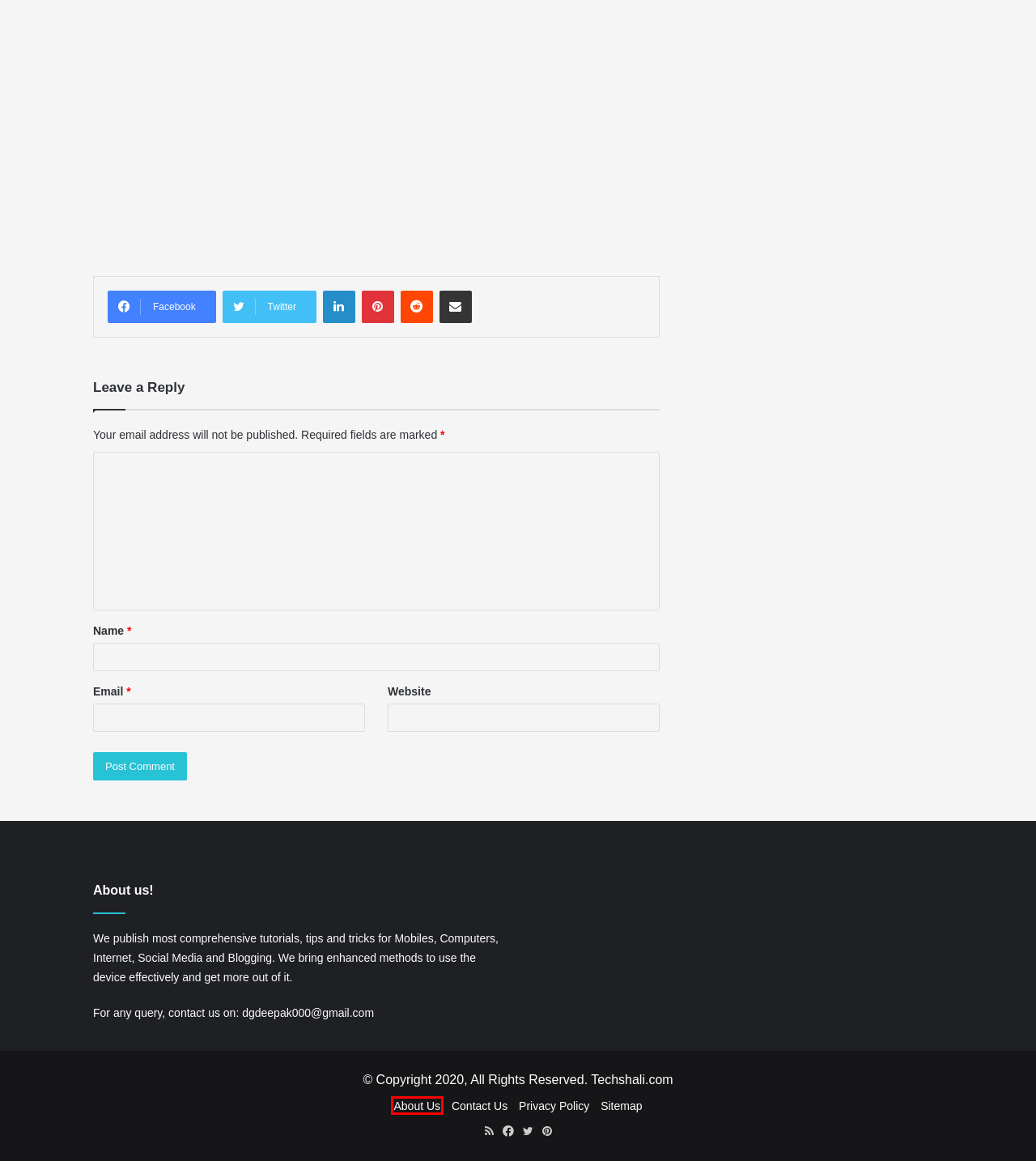You have a screenshot of a webpage with a red rectangle bounding box around an element. Identify the best matching webpage description for the new page that appears after clicking the element in the bounding box. The descriptions are:
A. Technology Solutions for Unexpected Power Outages
B. About Us
C. Skymavis | Home
D. Privacy Policy
E. Deepak Gupta, Author at TechShali.com
F. Electronics - Techshali
G. Contact Us
H. News - Techshali

B